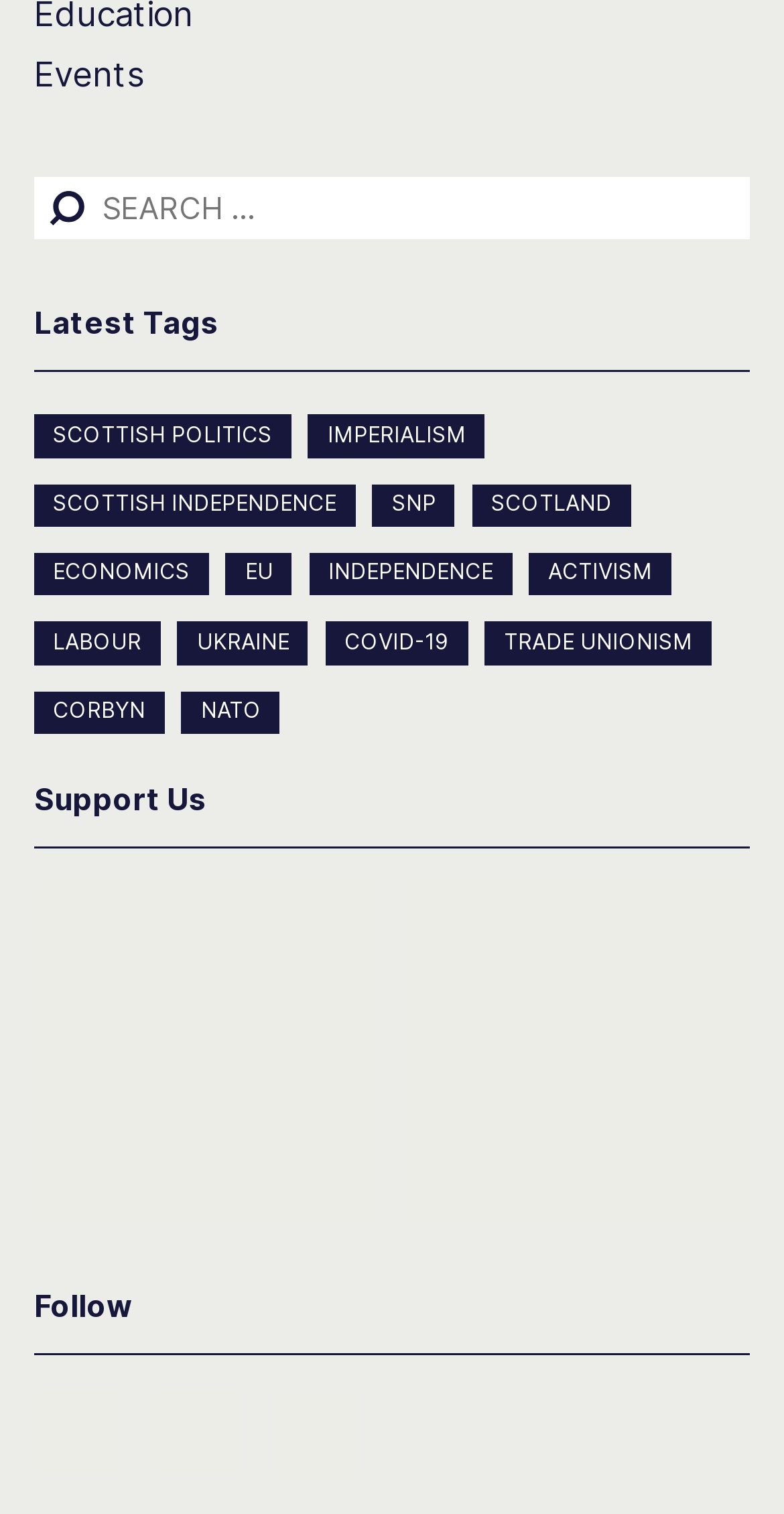Locate the bounding box coordinates of the segment that needs to be clicked to meet this instruction: "Explore the Latest Tags section".

[0.044, 0.203, 0.956, 0.245]